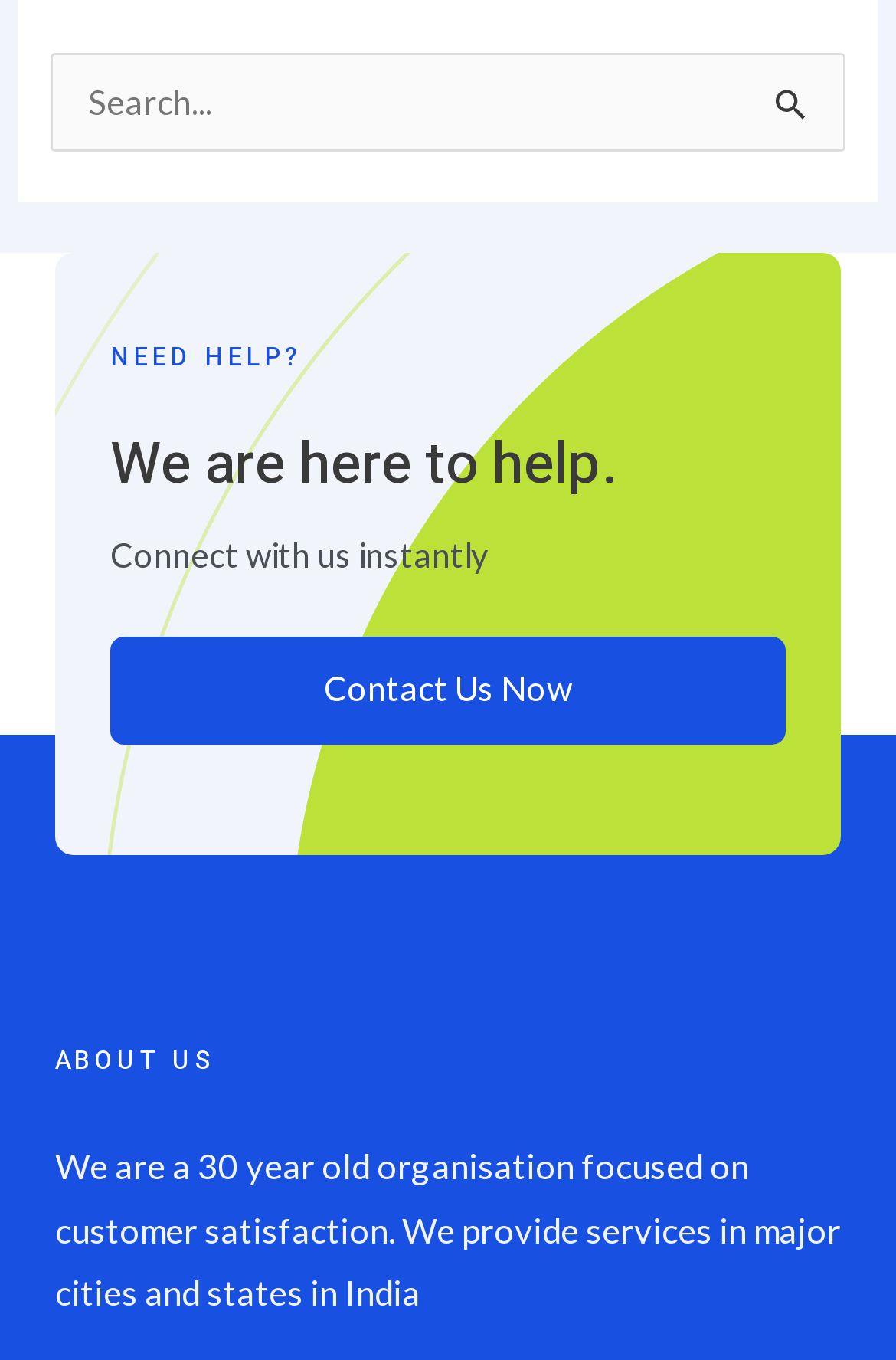Provide the bounding box coordinates for the UI element described in this sentence: "parent_node: Search for: value="Search"". The coordinates should be four float values between 0 and 1, i.e., [left, top, right, bottom].

[0.827, 0.039, 0.942, 0.107]